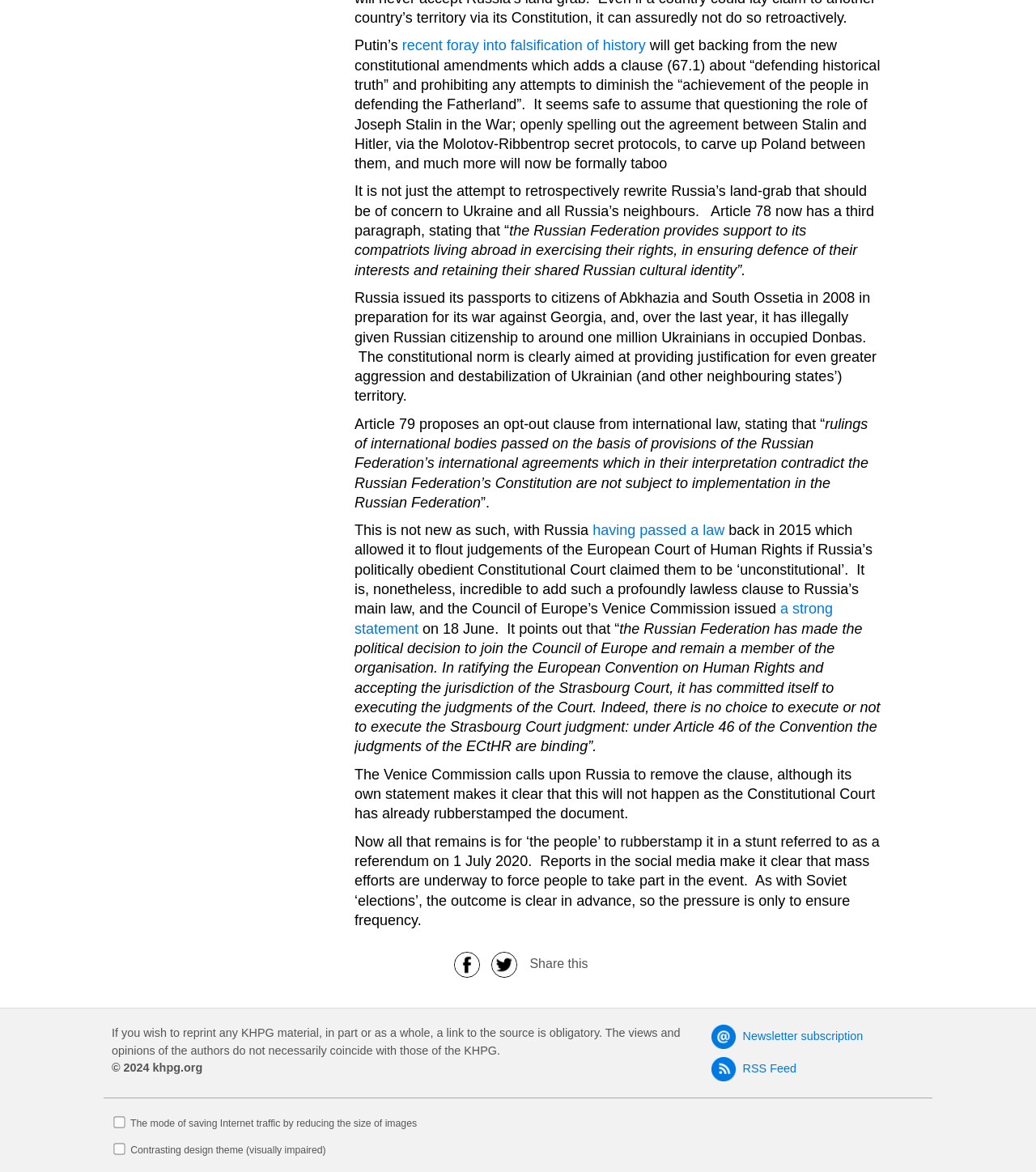What is Putin's recent foray into?
Please give a detailed answer to the question using the information shown in the image.

The question is asking about Putin's recent actions, and the answer can be found in the first two StaticText elements, which state 'Putin’s recent foray into falsification of history'.